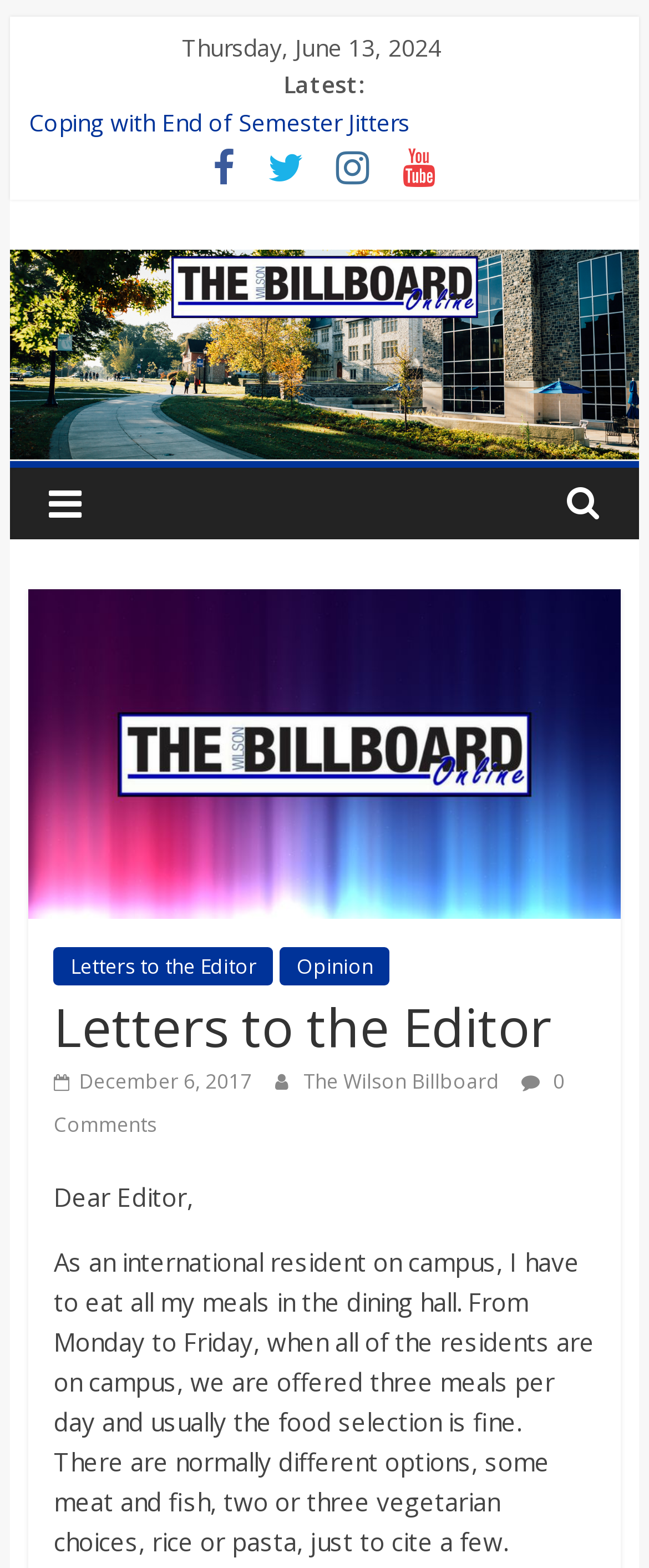Answer the question briefly using a single word or phrase: 
What is the purpose of the links with icons?

Social media sharing